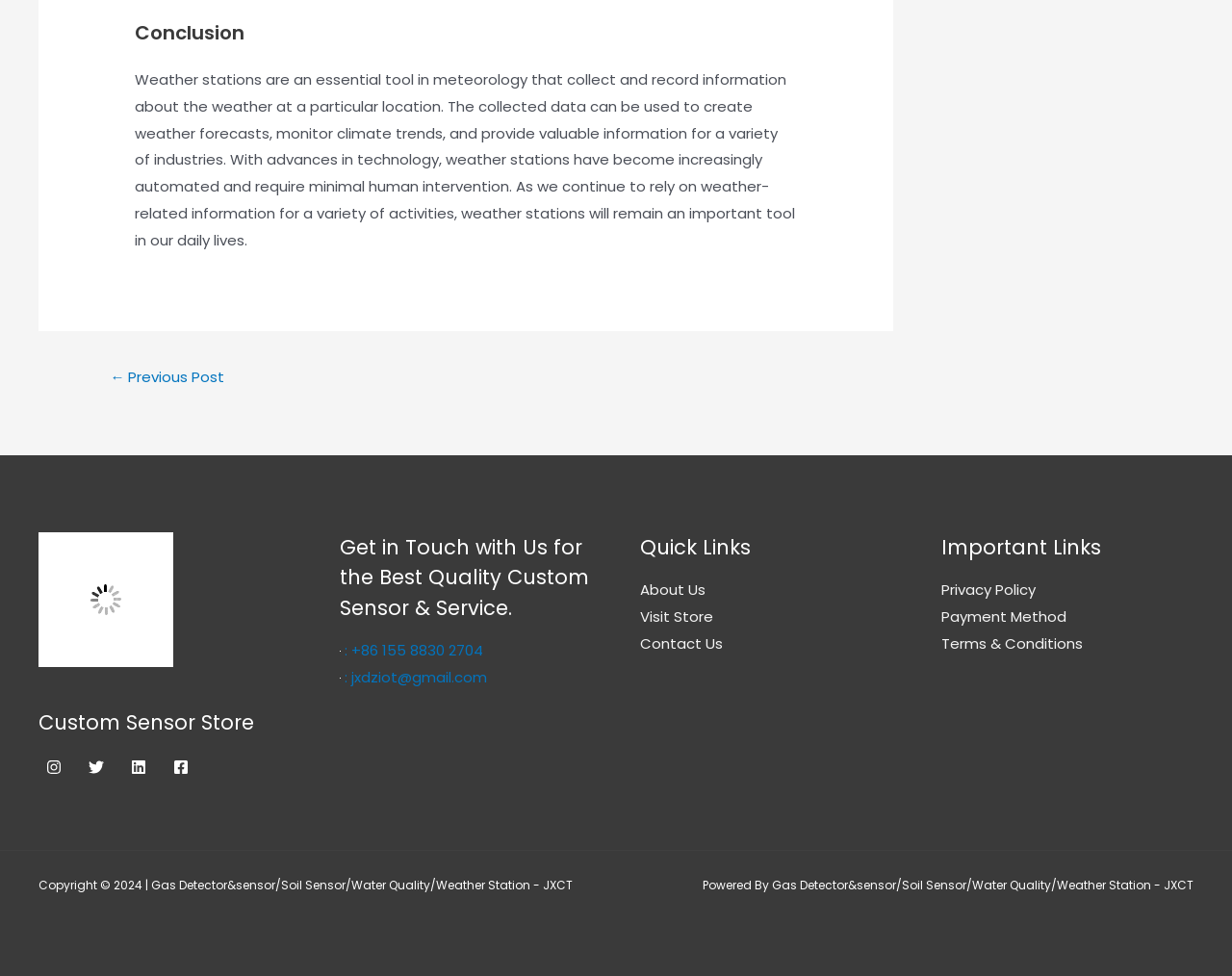Please determine the bounding box coordinates of the element's region to click in order to carry out the following instruction: "Get in touch with the company via phone". The coordinates should be four float numbers between 0 and 1, i.e., [left, top, right, bottom].

[0.275, 0.656, 0.392, 0.677]